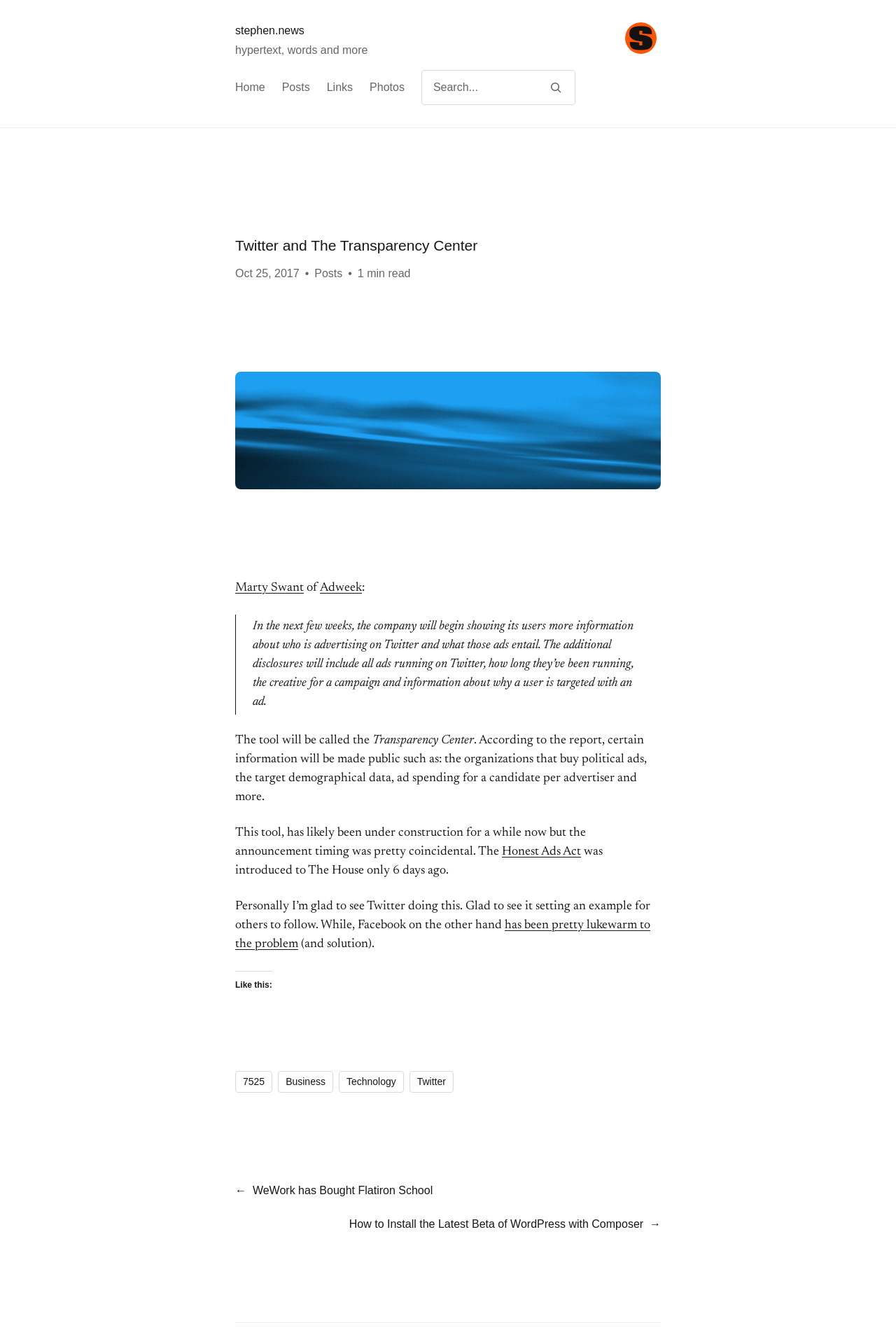Give a concise answer using only one word or phrase for this question:
Who is the author of the article?

Not specified